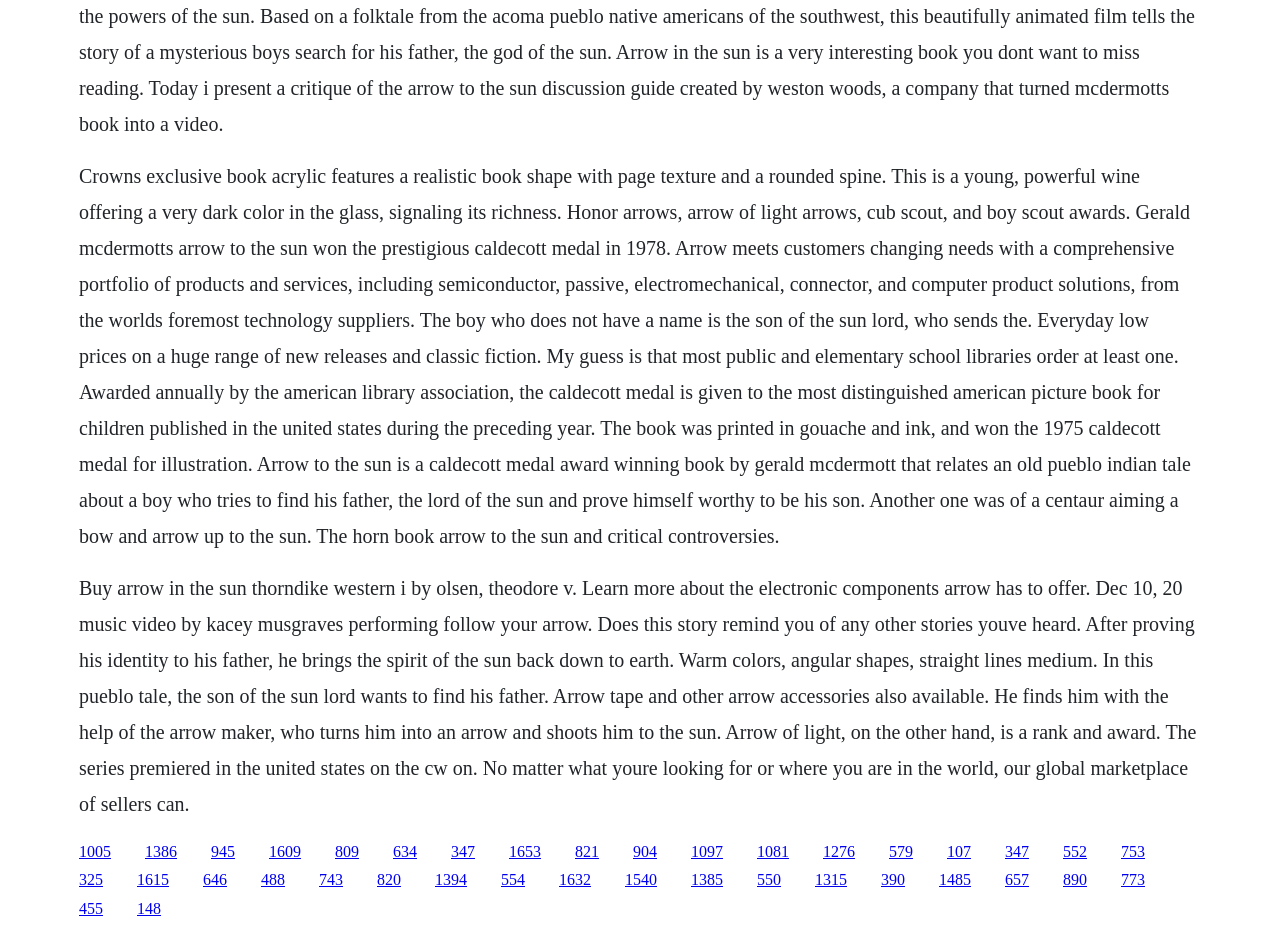Analyze the image and deliver a detailed answer to the question: What is the name of the Caldecott Medal award-winning book?

The answer can be found in the StaticText element with the OCR text 'Awarded annually by the american library association, the caldecott medal is given to the most distinguished american picture book for children published in the united states during the preceding year. The book was printed in gouache and ink, and won the 1975 caldecott medal for illustration. Arrow to the sun is a caldecott medal award winning book by gerald mcdermott that relates an old pueblo indian tale about a boy who tries to find his father, the lord of the sun and prove himself worthy to be his son.'